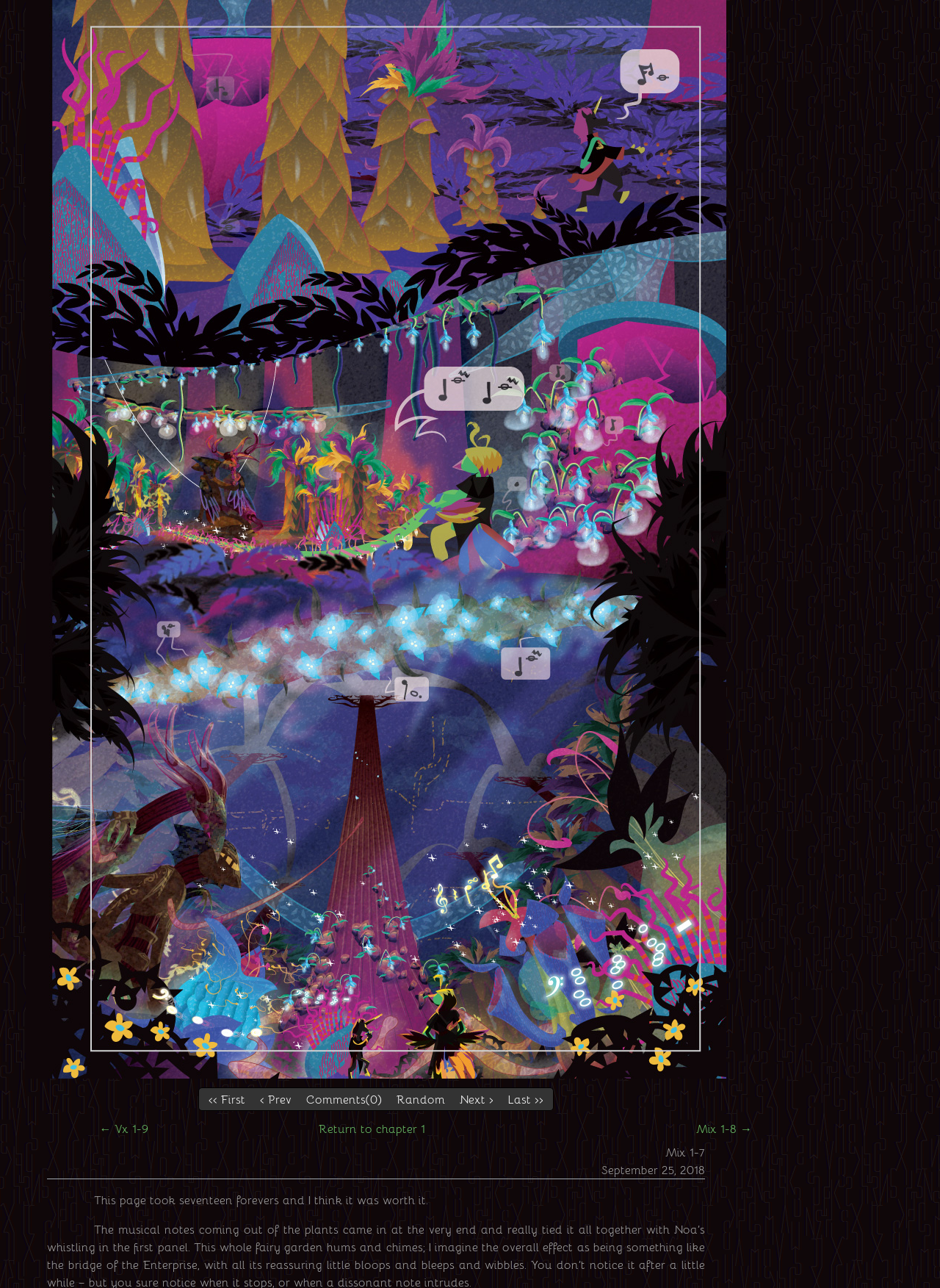Examine the image and give a thorough answer to the following question:
What are the navigation options?

The navigation options can be found in the layout table section of the webpage, where there are links for '‹‹ First', '‹ Prev', 'Next ›', 'Last ››', and 'Random'.